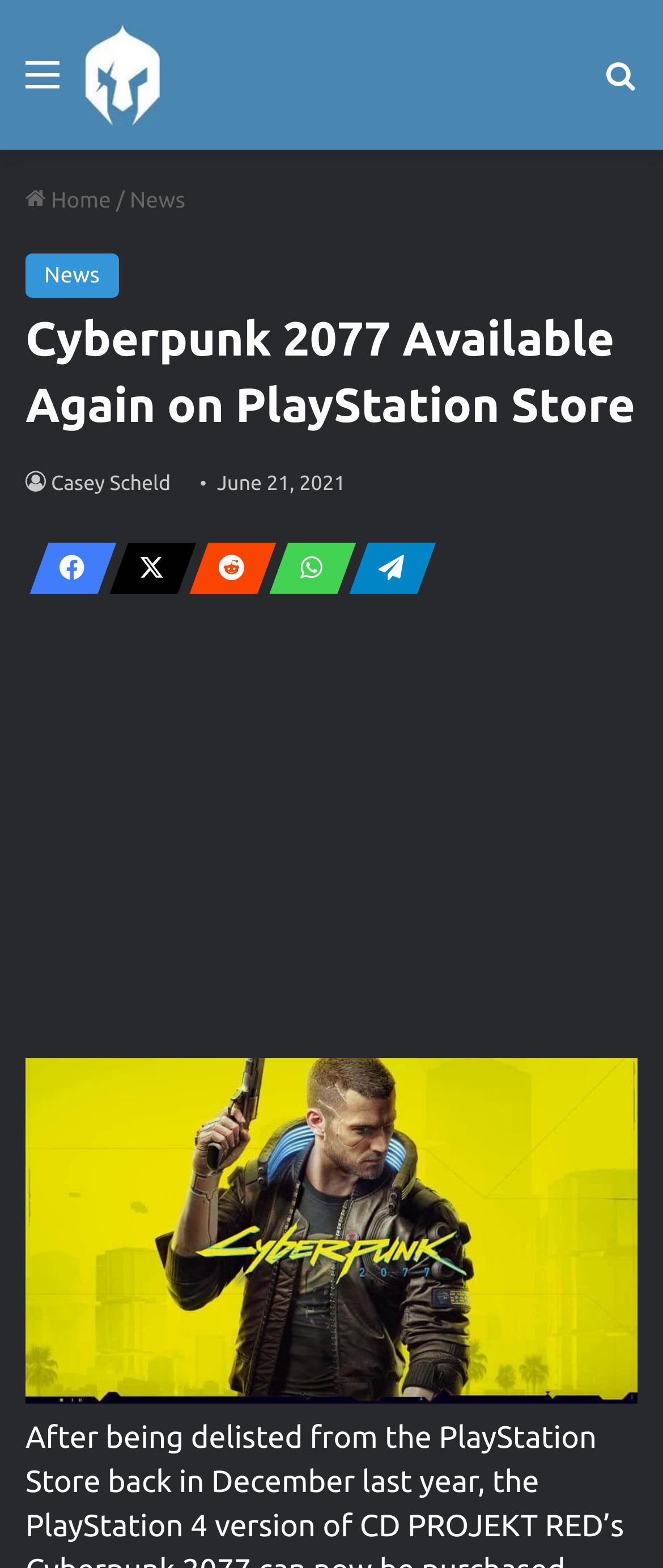Provide the bounding box coordinates of the HTML element described as: "Home". The bounding box coordinates should be four float numbers between 0 and 1, i.e., [left, top, right, bottom].

[0.038, 0.12, 0.17, 0.136]